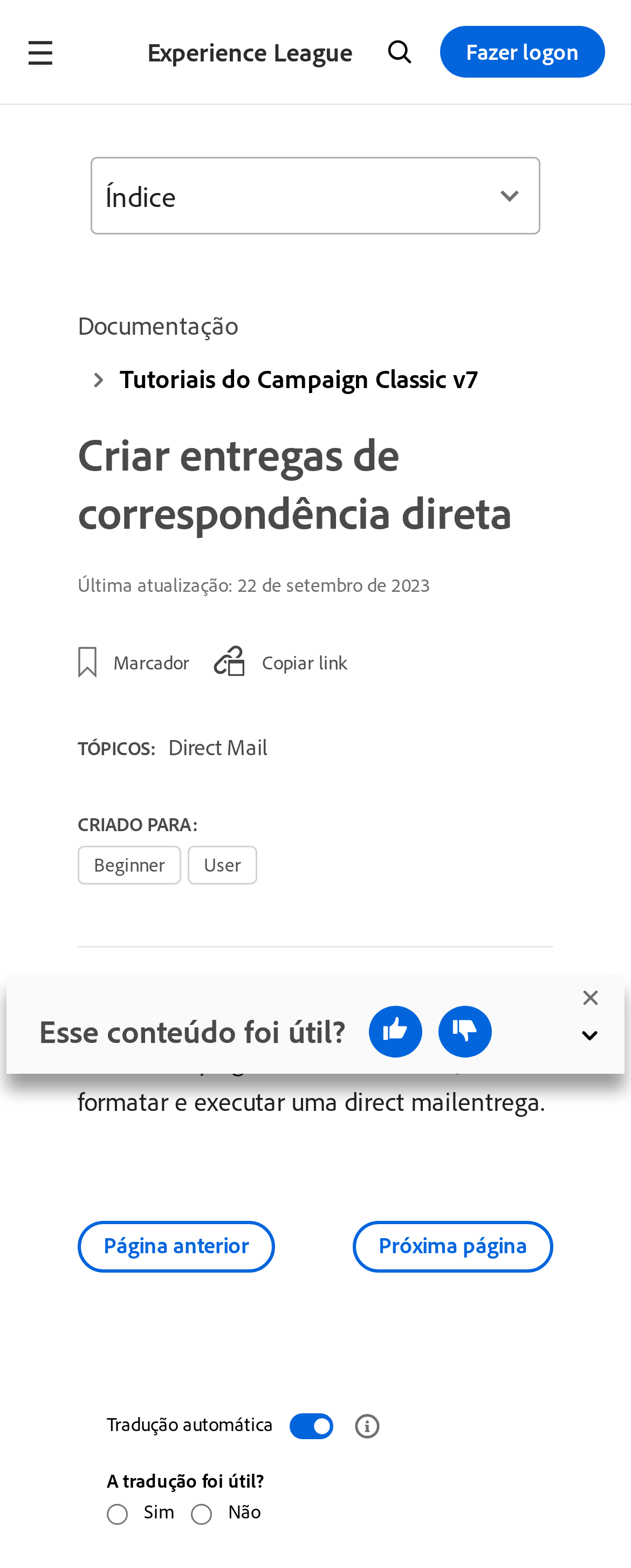What is the level of the content?
Please use the image to deliver a detailed and complete answer.

I found the level of the content by looking at the static text 'CRIADO PARA:' and its corresponding value 'Beginner'.